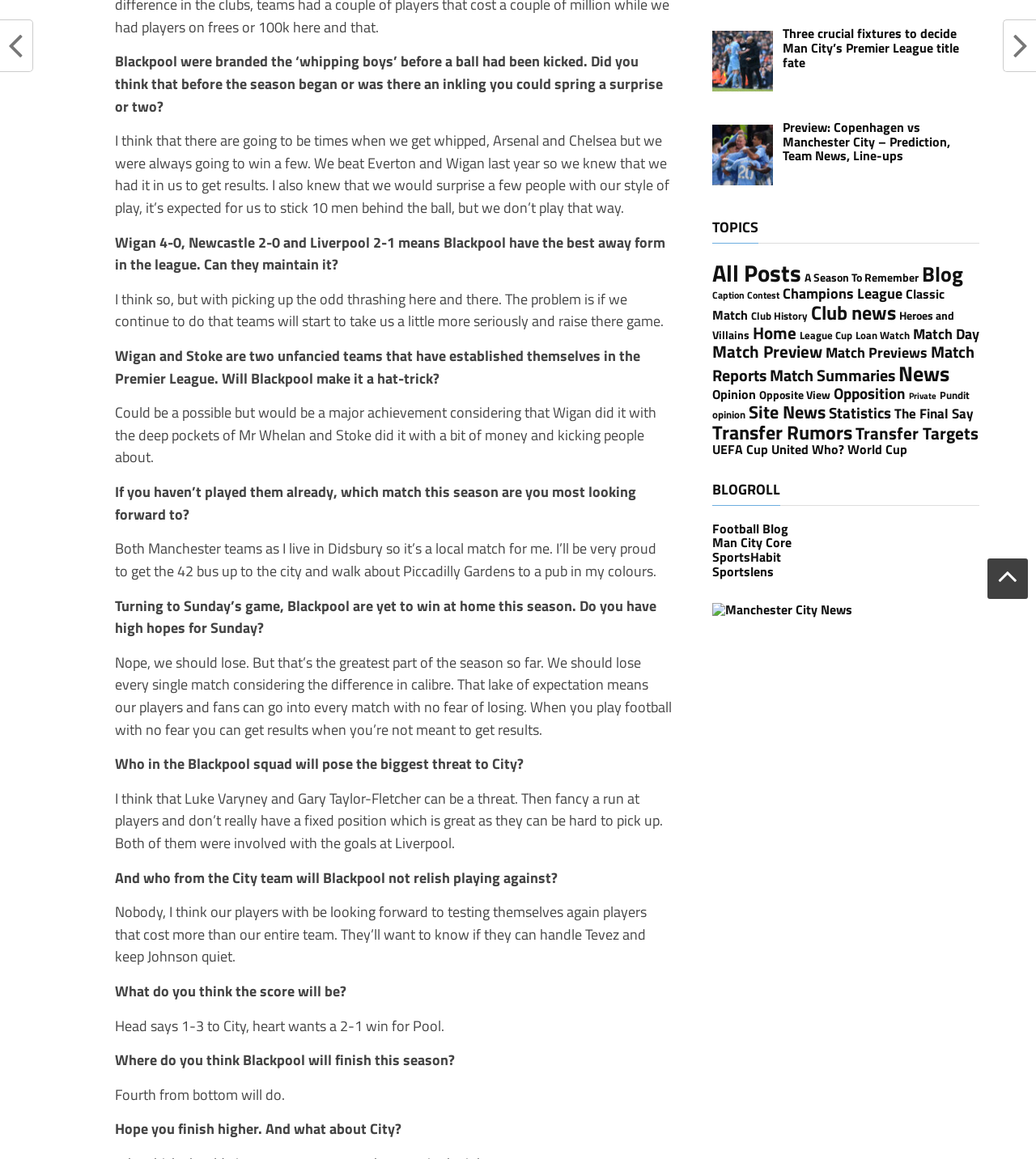Calculate the bounding box coordinates for the UI element based on the following description: "A Season To Remember". Ensure the coordinates are four float numbers between 0 and 1, i.e., [left, top, right, bottom].

[0.777, 0.232, 0.887, 0.246]